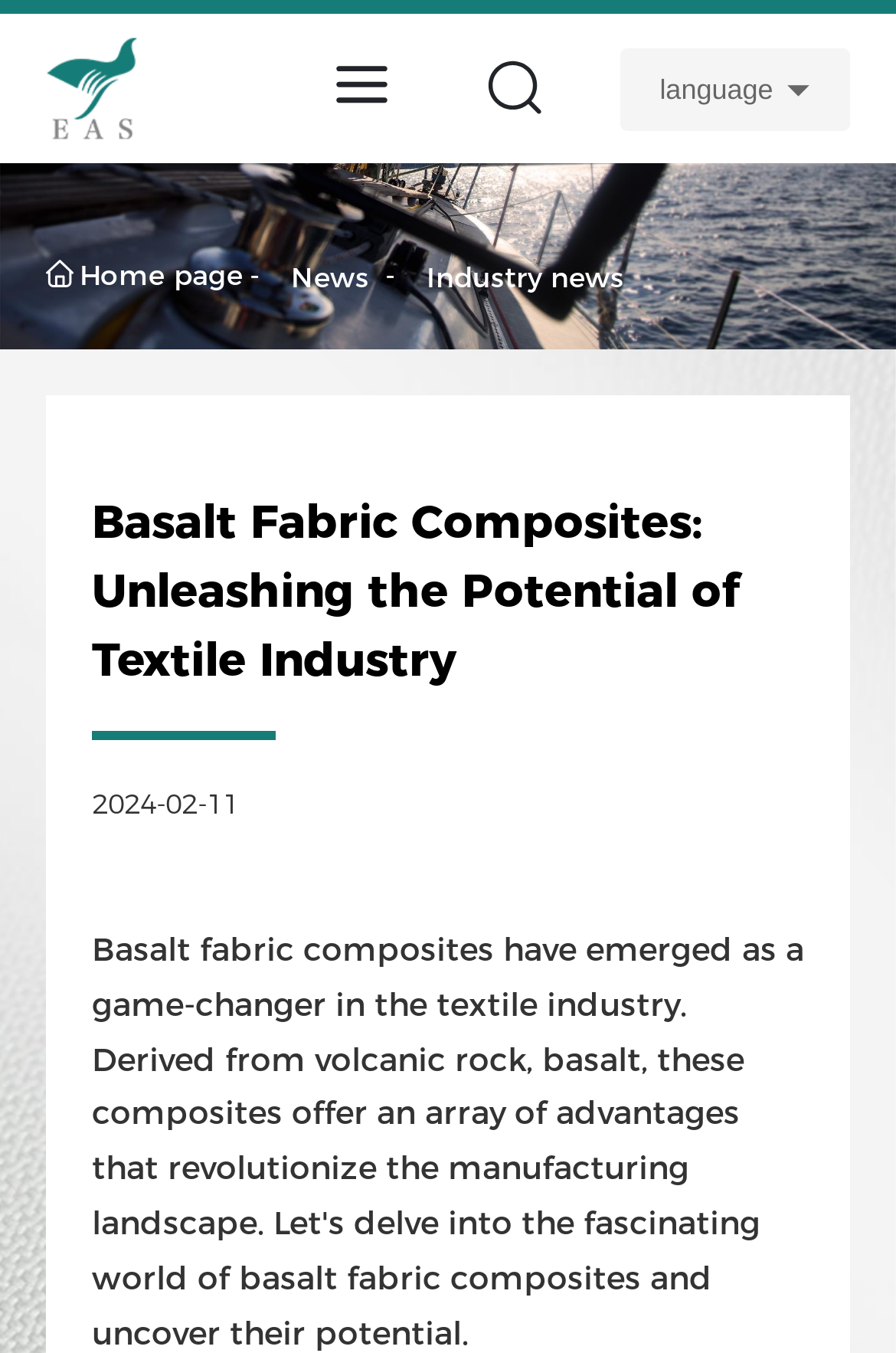Craft a detailed narrative of the webpage's structure and content.

The webpage is about EAS Fiberglass Co.,Ltd, a company specializing in fiberglass textile and coatings. At the top left, there is a link to "纵环机械" accompanied by a small image. Below it, there is a larger image taking up a significant portion of the top section. 

To the right of the larger image, there are three links: an empty link, a "language" link, and an image beside it. The "language" link is positioned near the top right corner of the page.

On the left side, there is a navigation menu consisting of three links: "Home page", "News", and "Industry news". The "Home page" link has a small image beside it. These links are positioned vertically, with "Home page" at the top and "Industry news" at the bottom.

The main content of the page is headed by a title "Basalt Fabric Composites: Unleashing the Potential of Textile Industry", which spans almost the entire width of the page. Below the title, there is a horizontal separator line. Underneath the separator, there is a date "2024-02-11" displayed prominently.